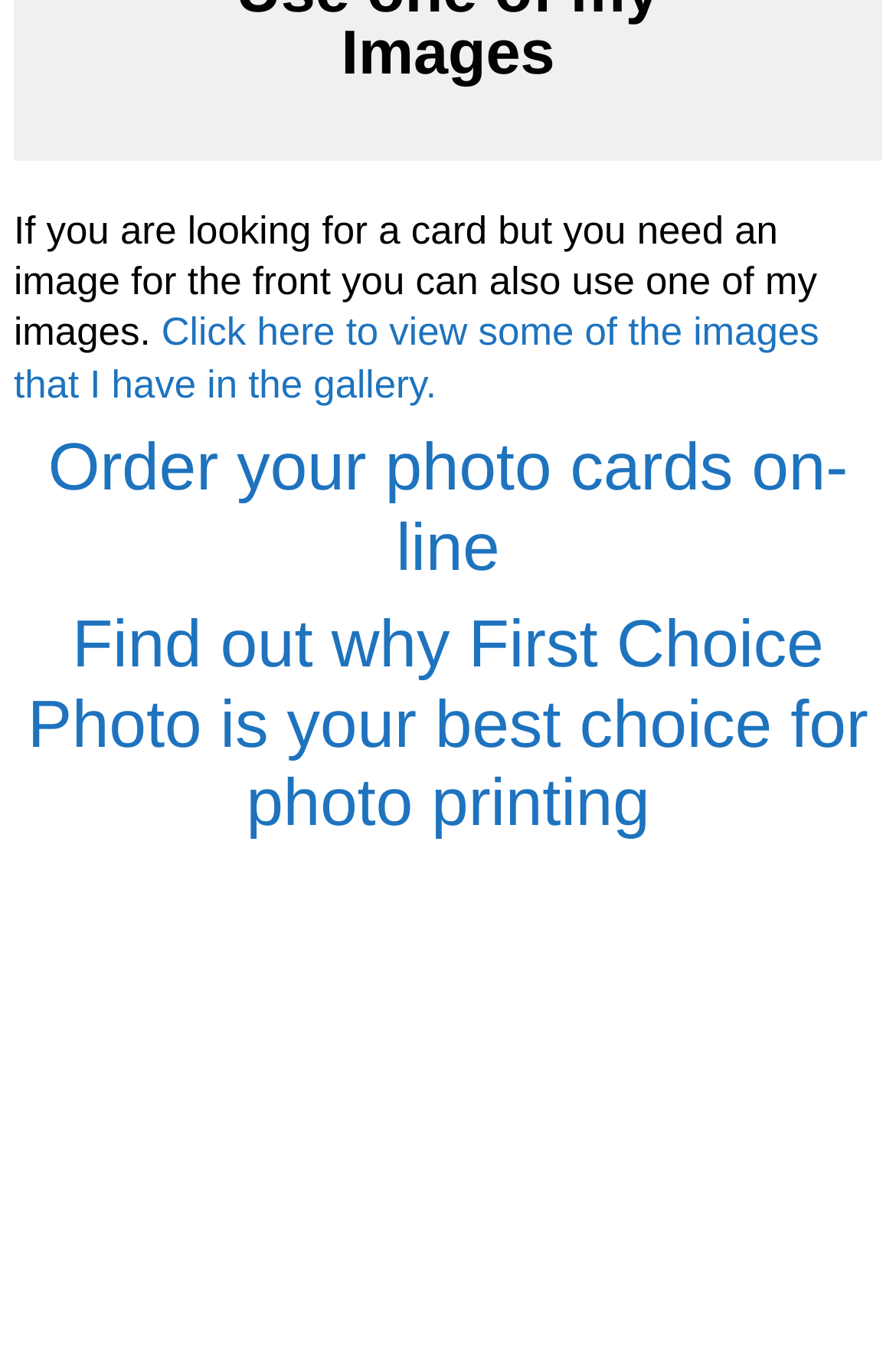Given the webpage screenshot and the description, determine the bounding box coordinates (top-left x, top-left y, bottom-right x, bottom-right y) that define the location of the UI element matching this description: Order your photo cards on-line

[0.054, 0.317, 0.946, 0.429]